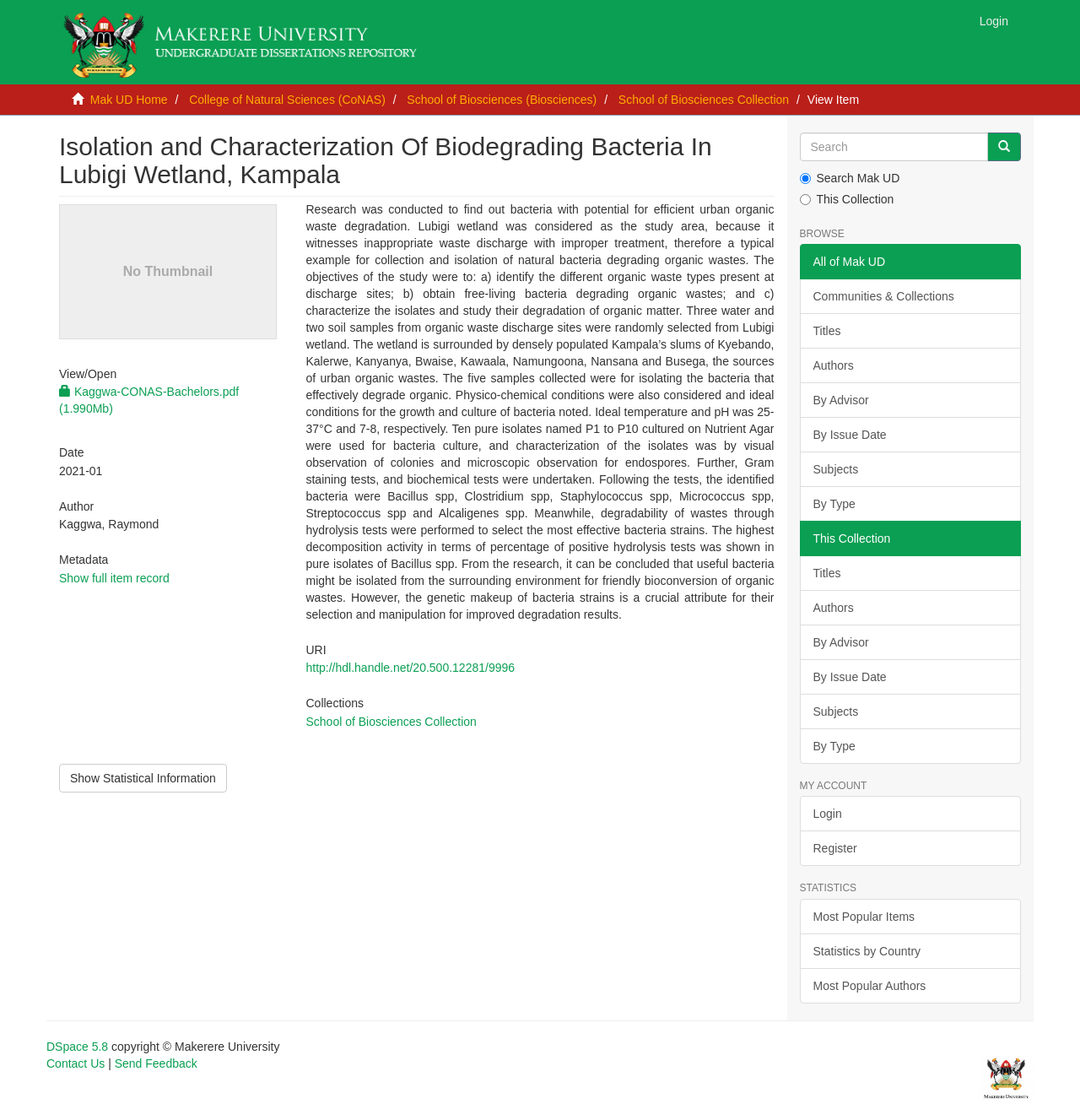Reply to the question below using a single word or brief phrase:
What is the name of the author of this research?

Kaggwa, Raymond